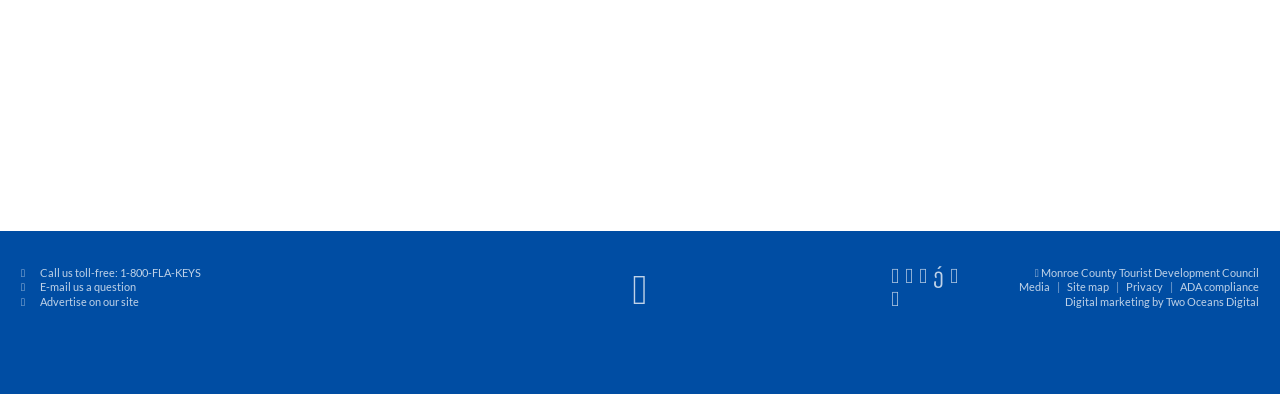Provide the bounding box coordinates of the HTML element this sentence describes: "ADA compliance".

[0.918, 0.712, 0.984, 0.745]